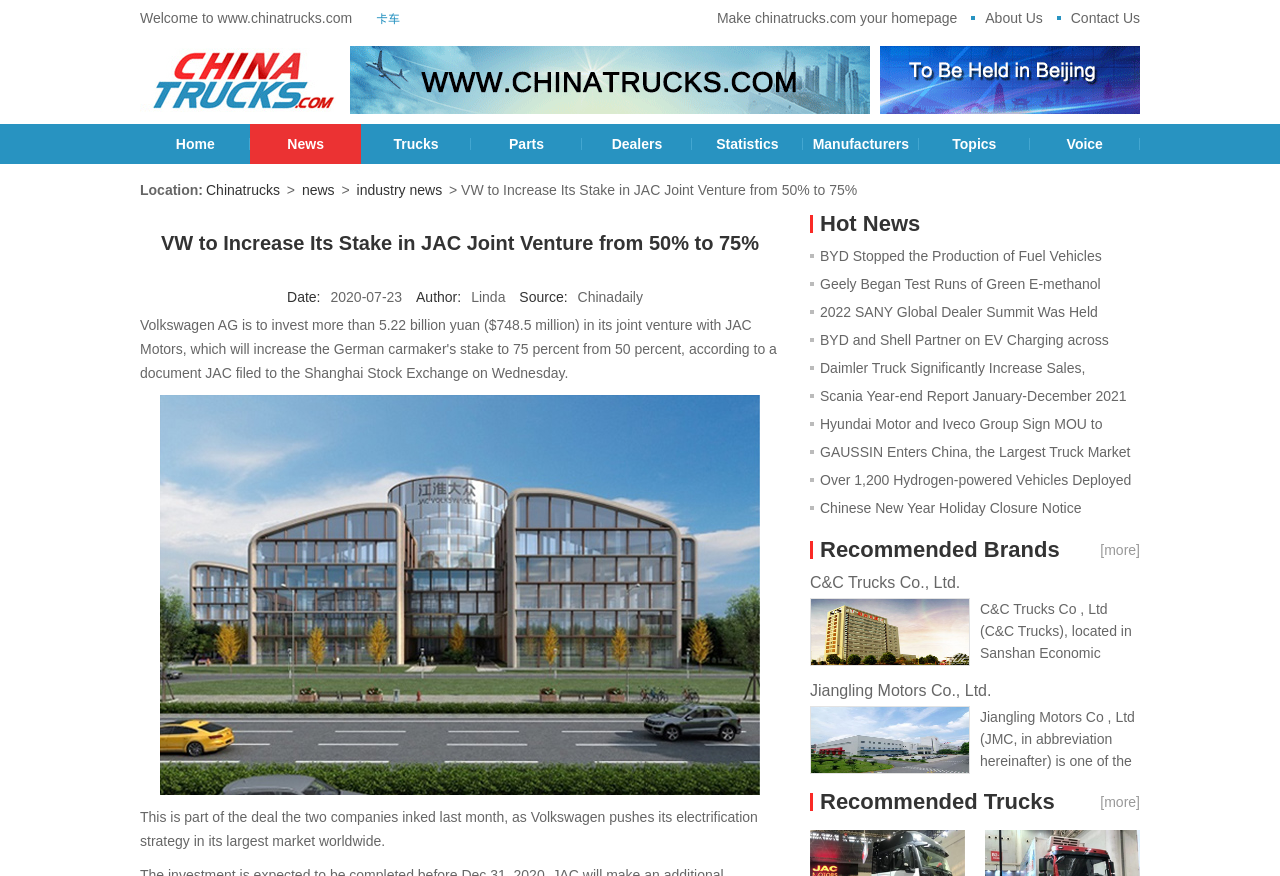Please find the bounding box coordinates of the element that you should click to achieve the following instruction: "Read the news about 'VW to Increase Its Stake in JAC Joint Venture from 50% to 75%'". The coordinates should be presented as four float numbers between 0 and 1: [left, top, right, bottom].

[0.109, 0.25, 0.609, 0.305]